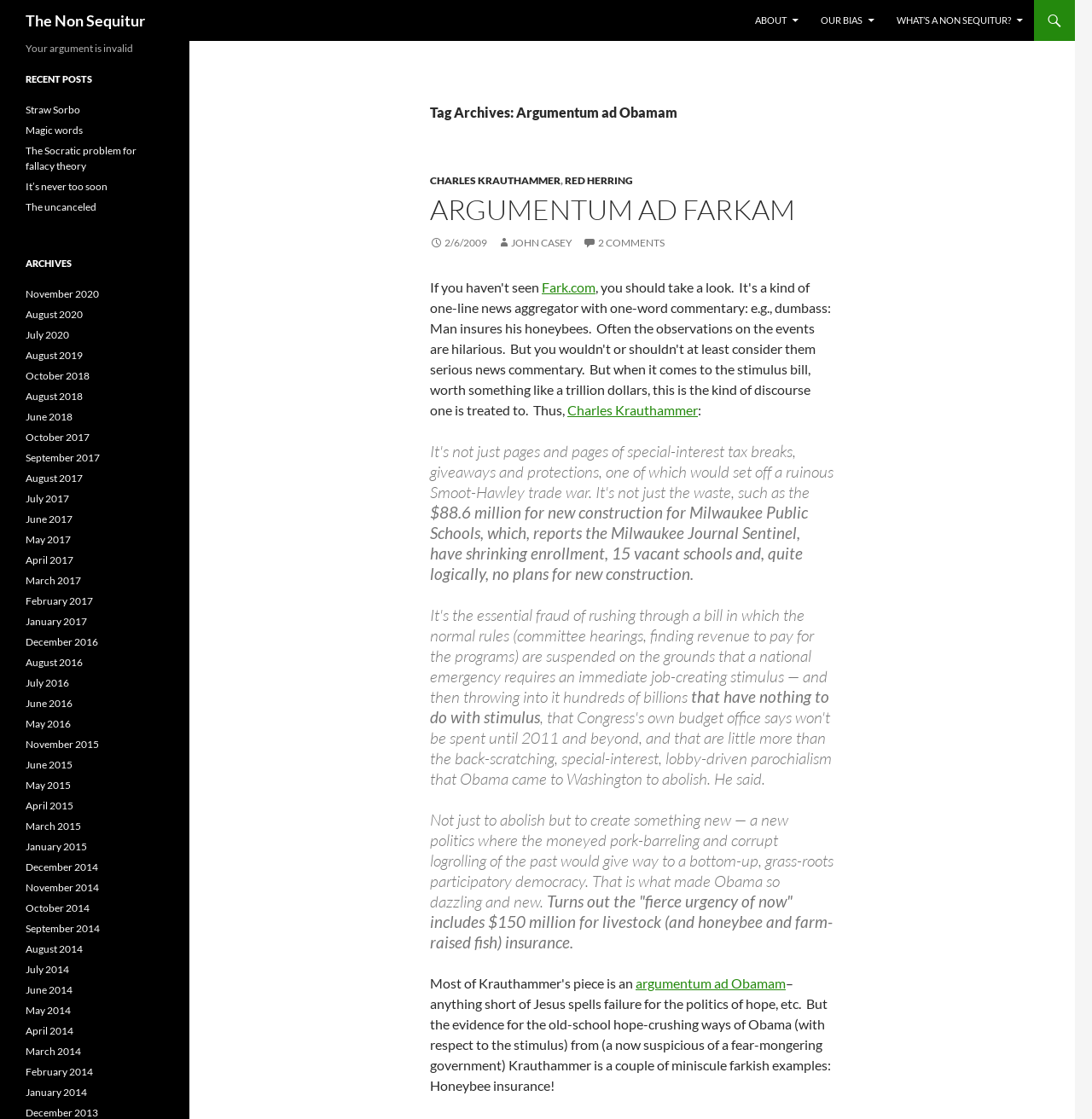Using the webpage screenshot and the element description It’s never too soon, determine the bounding box coordinates. Specify the coordinates in the format (top-left x, top-left y, bottom-right x, bottom-right y) with values ranging from 0 to 1.

[0.023, 0.161, 0.098, 0.172]